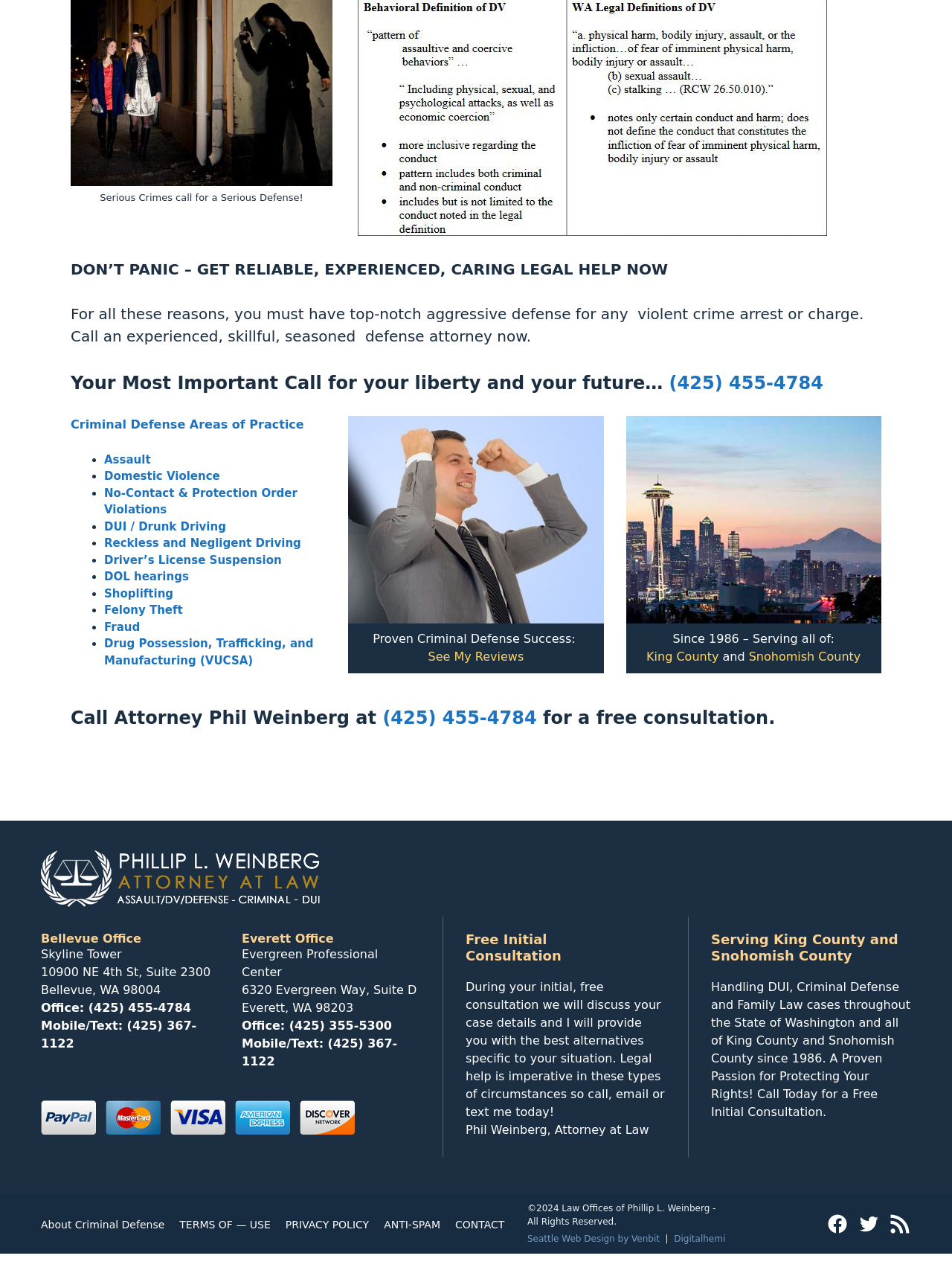In which counties does the attorney practice?
Based on the image, answer the question with a single word or brief phrase.

King County and Snohomish County